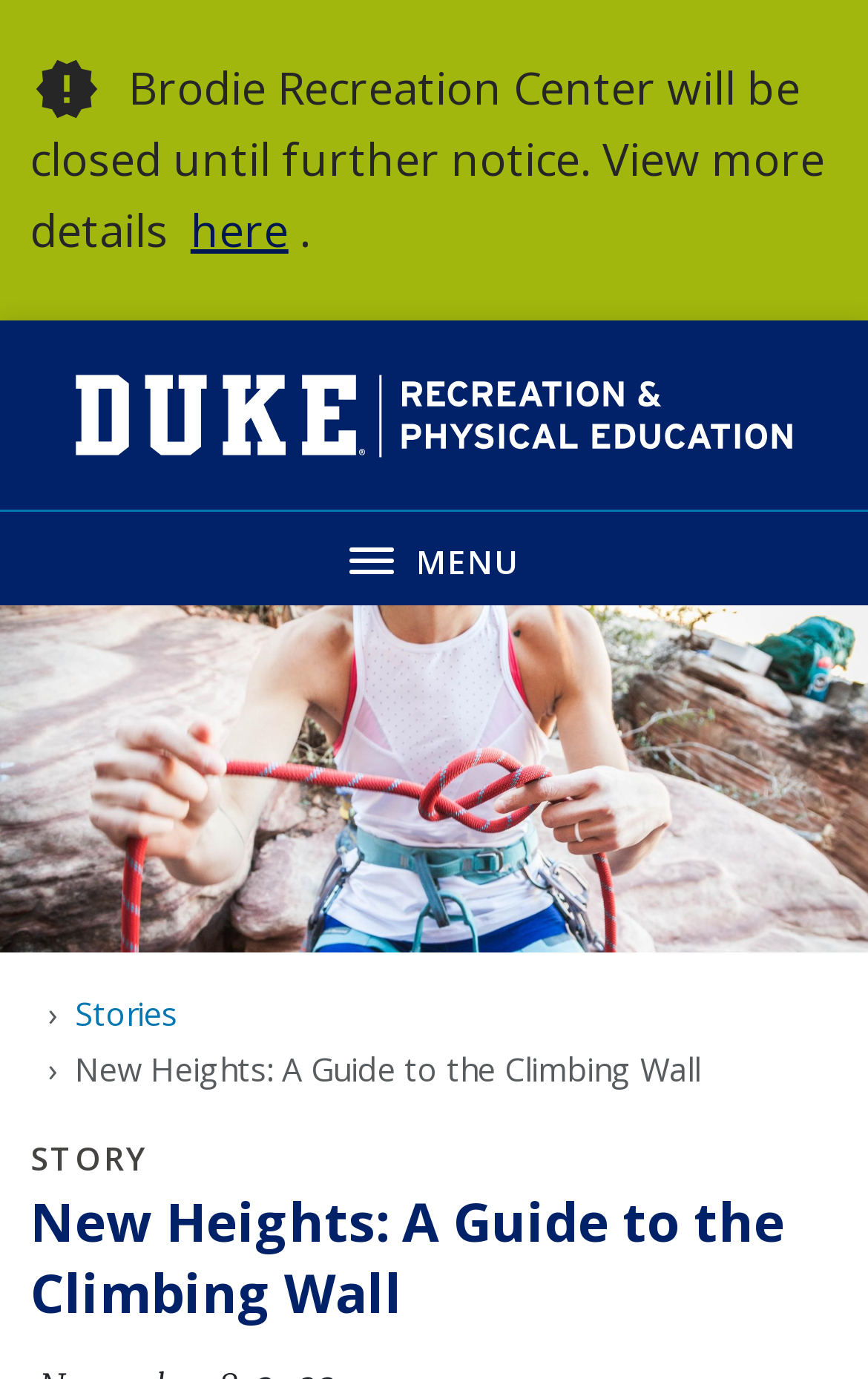Describe the webpage in detail, including text, images, and layout.

This webpage is about a blog feature written by Christina Ferrari, an Outdoor Adventures Staff Member, titled "New Heights: A Guide to the Climbing Wall". 

At the top of the page, there is a notice stating that the Brodie Recreation Center will be closed until further notice. Below this notice, there is a link to view more details about the closure. 

On the top left side of the page, there is a link to "Duke Recreation" accompanied by an image with the same name. 

To the right of the "Duke Recreation" link, there is a button to toggle the navigation menu, which is currently not expanded. When expanded, the menu will display the word "MENU". 

Below the navigation button, there is a large image of a climber sitting on a rock outdoors, wearing a harness and tying a knot. 

Underneath the image, there is a breadcrumb navigation section with links to "Stories" and the current page, "New Heights: A Guide to the Climbing Wall". 

The main content of the page is headed by a title "New Heights: A Guide to the Climbing Wall", which is also labeled as a "STORY".